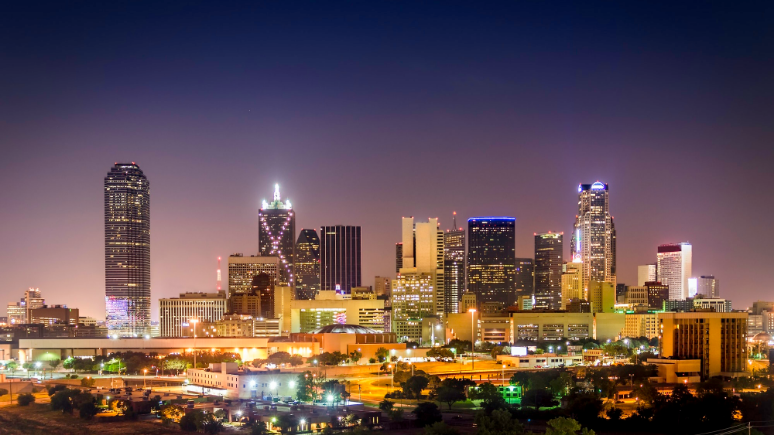Generate an in-depth description of the image.

The image captures a stunning night view of the Dallas skyline, showcasing the city's vibrant urban landscape illuminated against the evening sky. Towering buildings, including the iconic Bank of America Plaza with its distinctive green glow, and the shimmering lights of the JFK Memorial, stand out among the city's architectural highlights. The scene conveys a sense of energy and modernity, with the urban glow reflecting Dallas's reputation as a bustling metropolis filled with opportunities for exploration and adventure. Below the skyline, the city streets hint at the liveliness and activities that characterize life in Dallas, Texas. This captivating visual invites viewers to appreciate the beauty and allure of the city, making it a perfect representation of the best things to do with kids in Dallas.